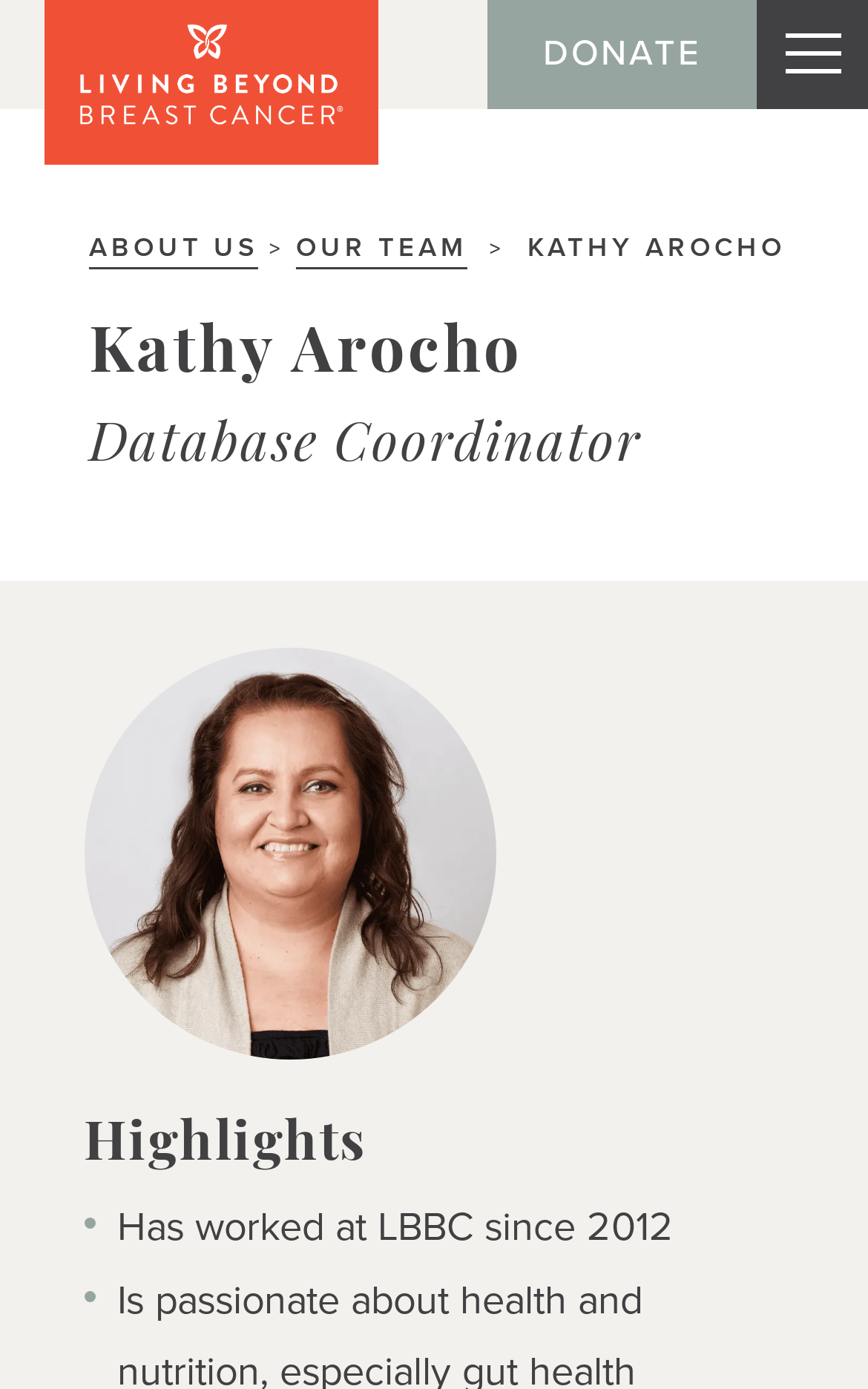What is the name of the organization?
Answer the question with a single word or phrase derived from the image.

Living Beyond Breast Cancer